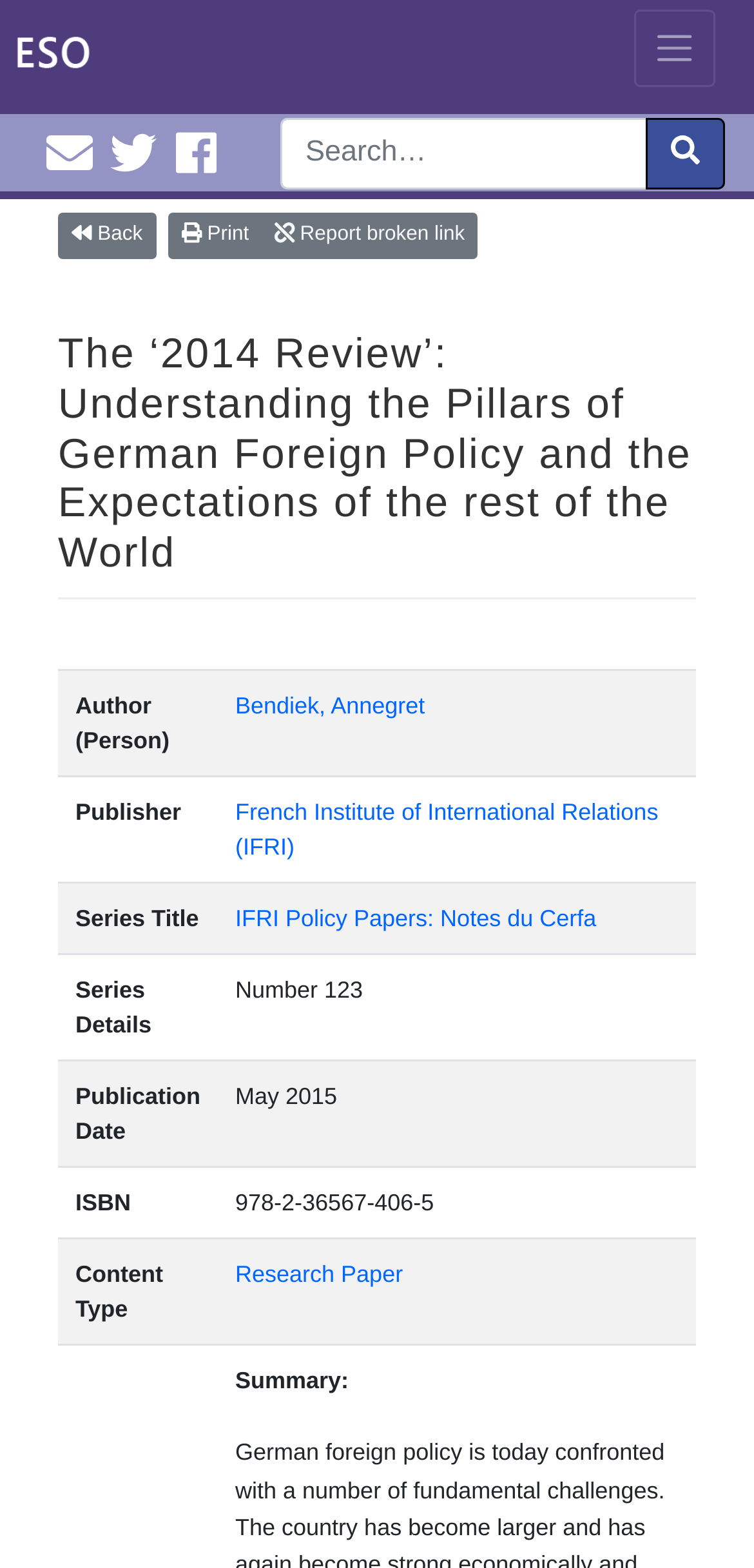Find the bounding box of the UI element described as follows: "Report broken link".

[0.346, 0.136, 0.634, 0.165]